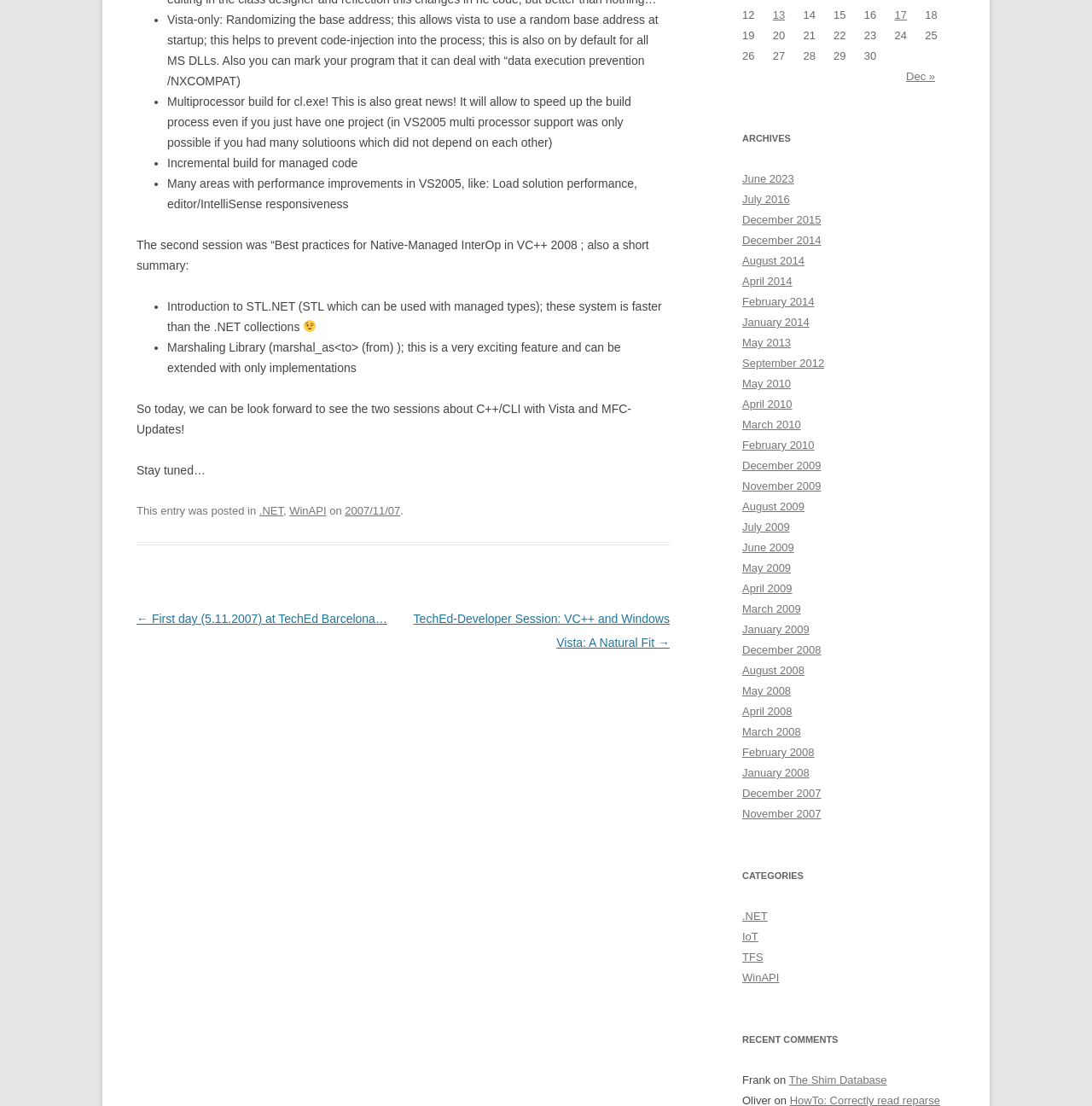Locate the UI element described as follows: "November 2009". Return the bounding box coordinates as four float numbers between 0 and 1 in the order [left, top, right, bottom].

[0.68, 0.434, 0.752, 0.445]